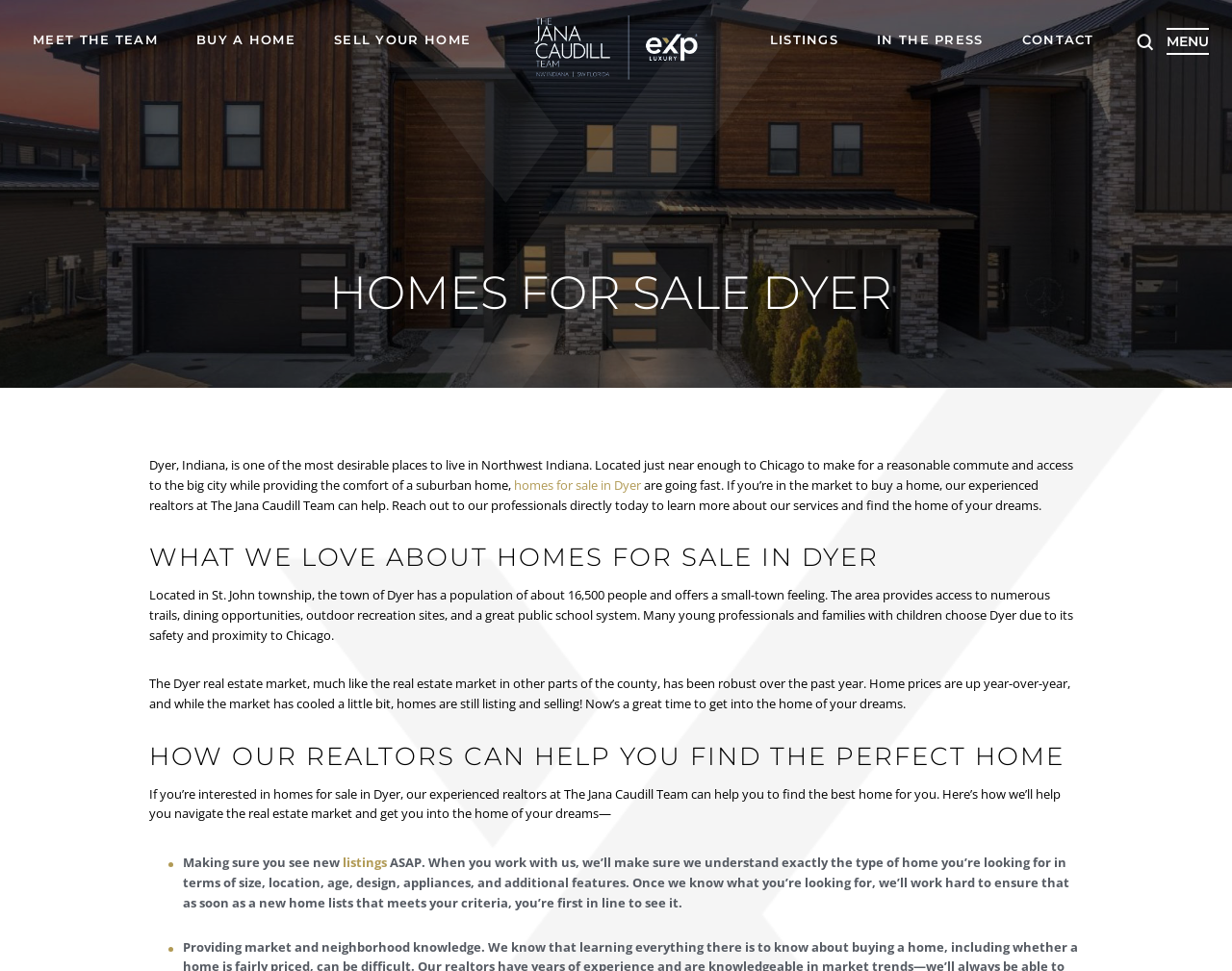Describe the entire webpage, focusing on both content and design.

The webpage is about The Jana Caudill Team, a real estate agency specializing in homes for sale in Dyer, Indiana. At the top, there is a logo of The Jana Caudill Team, which is also a link. Below the logo, there are six navigation links: "MEET THE TEAM", "BUY A HOME", "SELL YOUR HOME", "LISTINGS", "IN THE PRESS", and "CONTACT". 

On the left side, there is a heading "HOMES FOR SALE DYER" followed by a paragraph describing Dyer, Indiana, as a desirable place to live, with its proximity to Chicago and suburban comfort. The paragraph also mentions that homes for sale in Dyer are going fast and encourages readers to reach out to the experienced realtors at The Jana Caudill Team.

Below this paragraph, there is a link to "homes for sale in Dyer". On the right side of the link, there is a continuation of the paragraph, emphasizing the importance of reaching out to the realtors to learn more about their services and find the home of one's dreams.

Further down, there is a heading "WHAT WE LOVE ABOUT HOMES FOR SALE IN DYER", followed by a paragraph describing the town of Dyer, its population, and its amenities, such as trails, dining opportunities, outdoor recreation sites, and a great public school system.

The next section has a heading "HOW OUR REALTORS CAN HELP YOU FIND THE PERFECT HOME", followed by a paragraph explaining how the experienced realtors at The Jana Caudill Team can help readers navigate the real estate market and find the best home for them. The paragraph also mentions that the realtors will make sure readers see new listings as soon as they become available, and will work hard to ensure that readers are first in line to see homes that meet their criteria.